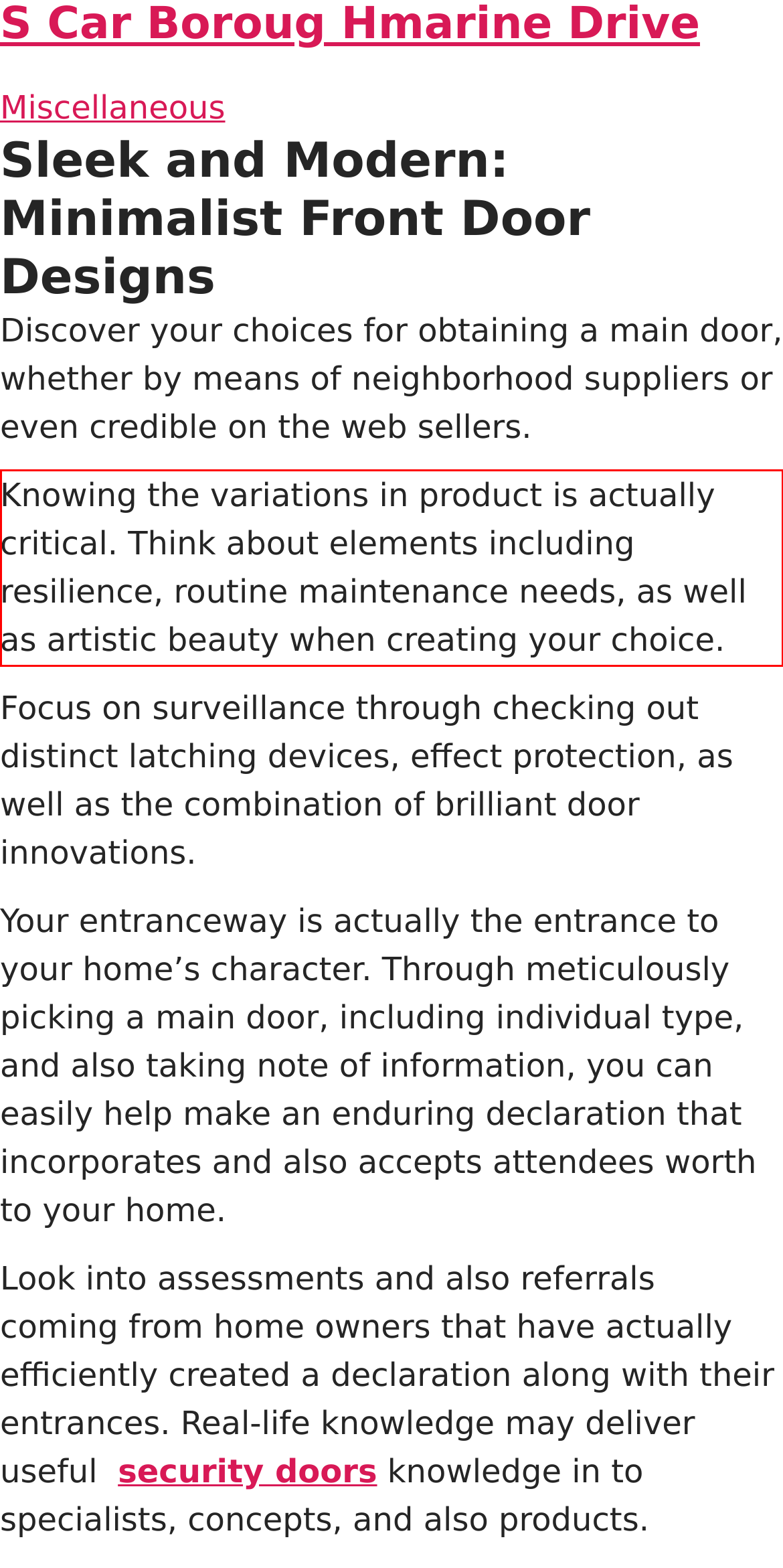Given a screenshot of a webpage with a red bounding box, please identify and retrieve the text inside the red rectangle.

Knowing the variations in product is actually critical. Think about elements including resilience, routine maintenance needs, as well as artistic beauty when creating your choice.